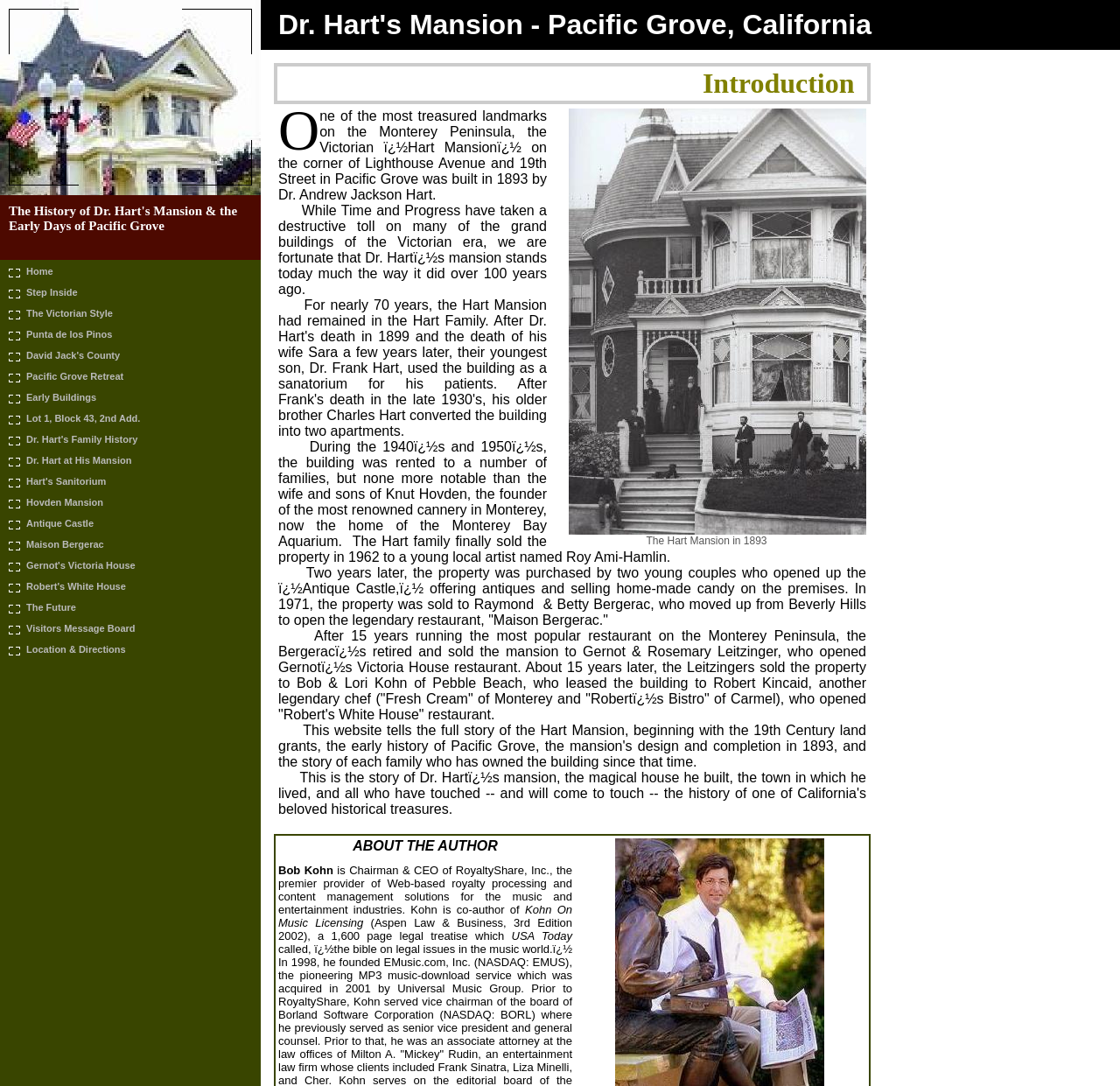In what year was the mansion built?
Examine the image and provide an in-depth answer to the question.

The year the mansion was built is mentioned in the text 'the Victorian ï¿½Hart Mansionï¿½ on the corner of Lighthouse Avenue and 19th Street in Pacific Grove was built in 1893 by Dr. Andrew Jackson Hart.'